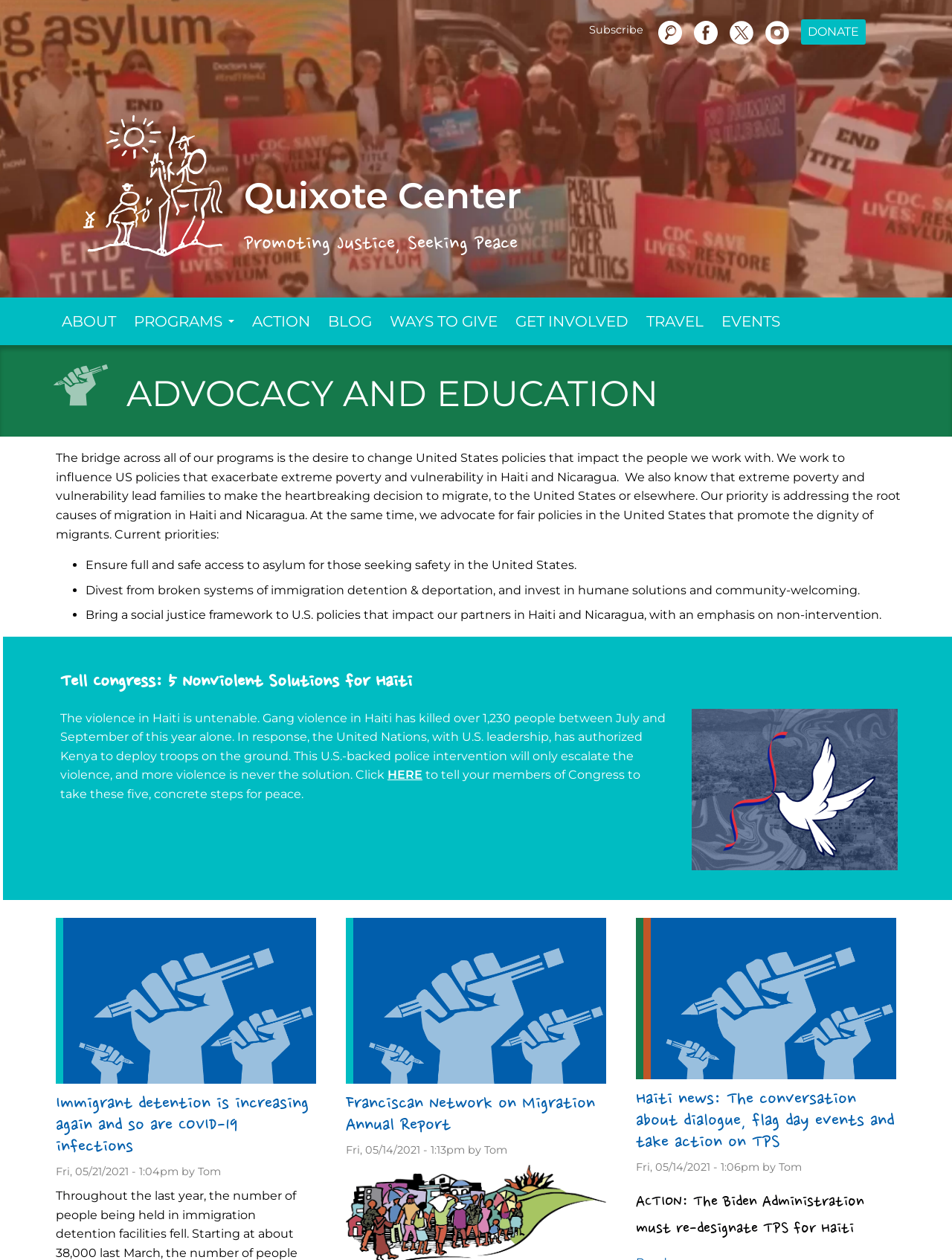Provide the bounding box coordinates of the HTML element described by the text: "Quixote CenterPromoting Justice, Seeking Peace".

[0.08, 0.087, 0.97, 0.208]